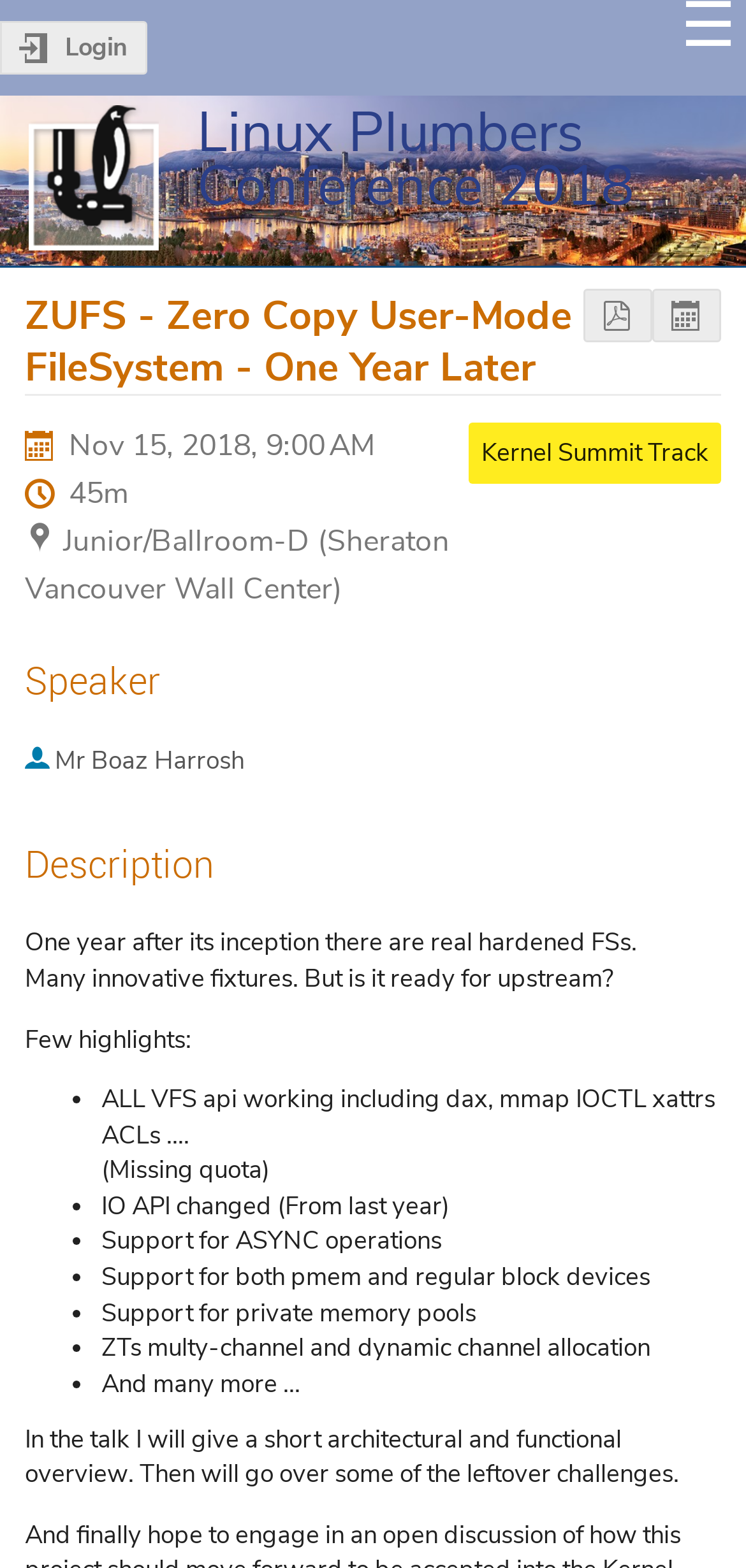Please answer the following question as detailed as possible based on the image: 
What is the duration of the talk?

I found the duration of the talk by examining the static text element with the text '45m' which is located in the section labeled 'Duration'.